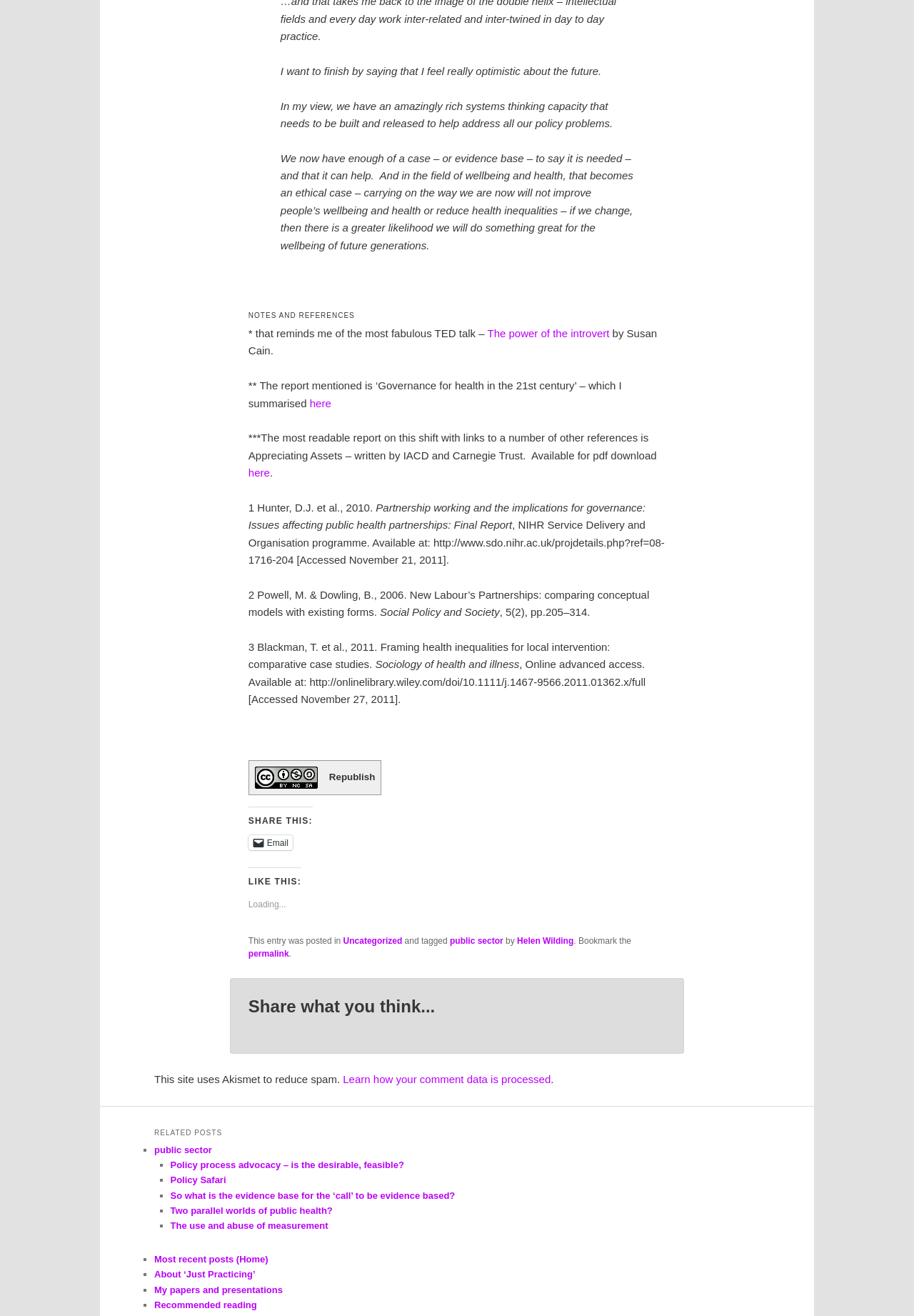Please determine the bounding box of the UI element that matches this description: CEILING PANEL. The coordinates should be given as (top-left x, top-left y, bottom-right x, bottom-right y), with all values between 0 and 1.

None